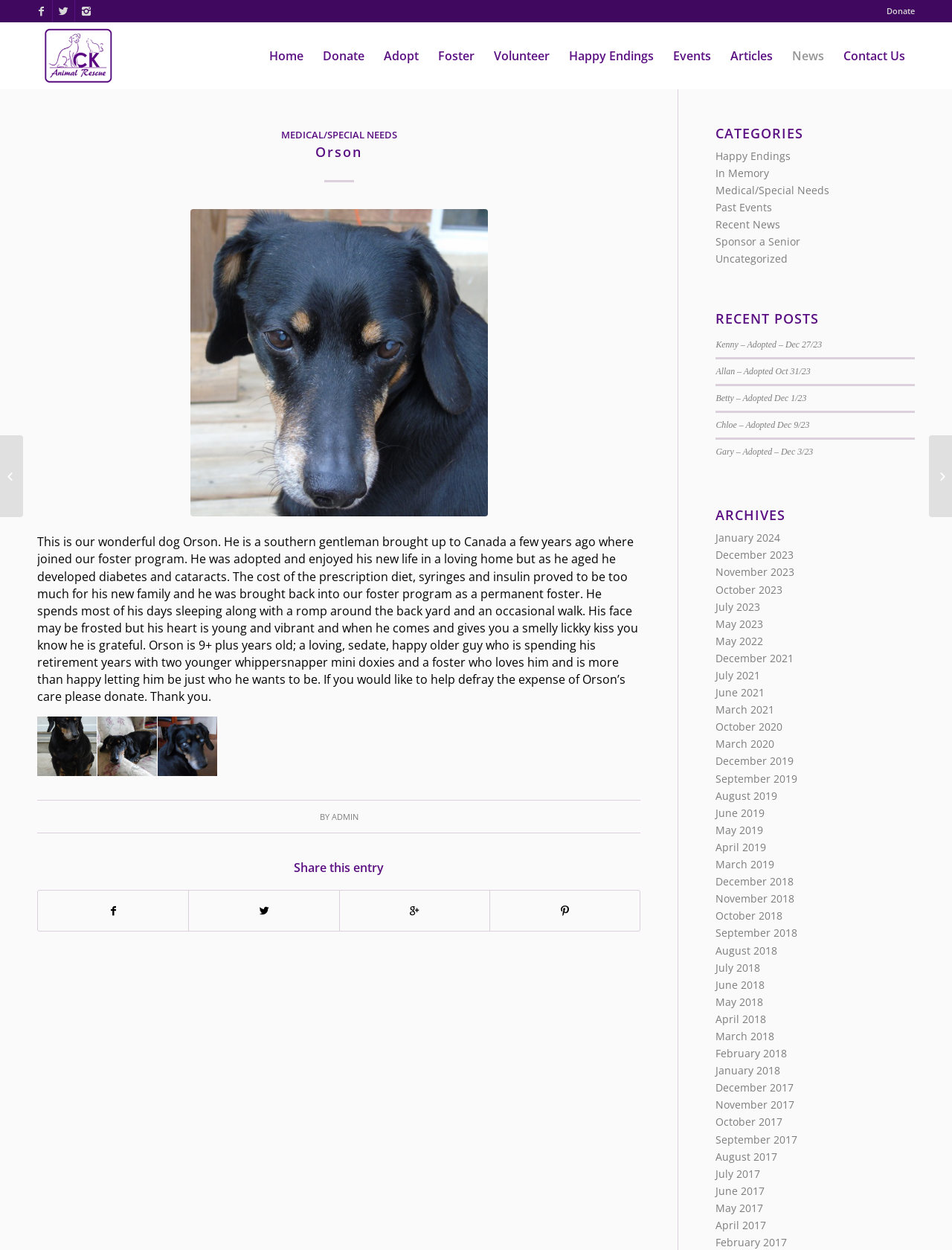Could you find the bounding box coordinates of the clickable area to complete this instruction: "Click on the 'Donate' link"?

[0.931, 0.0, 0.961, 0.017]